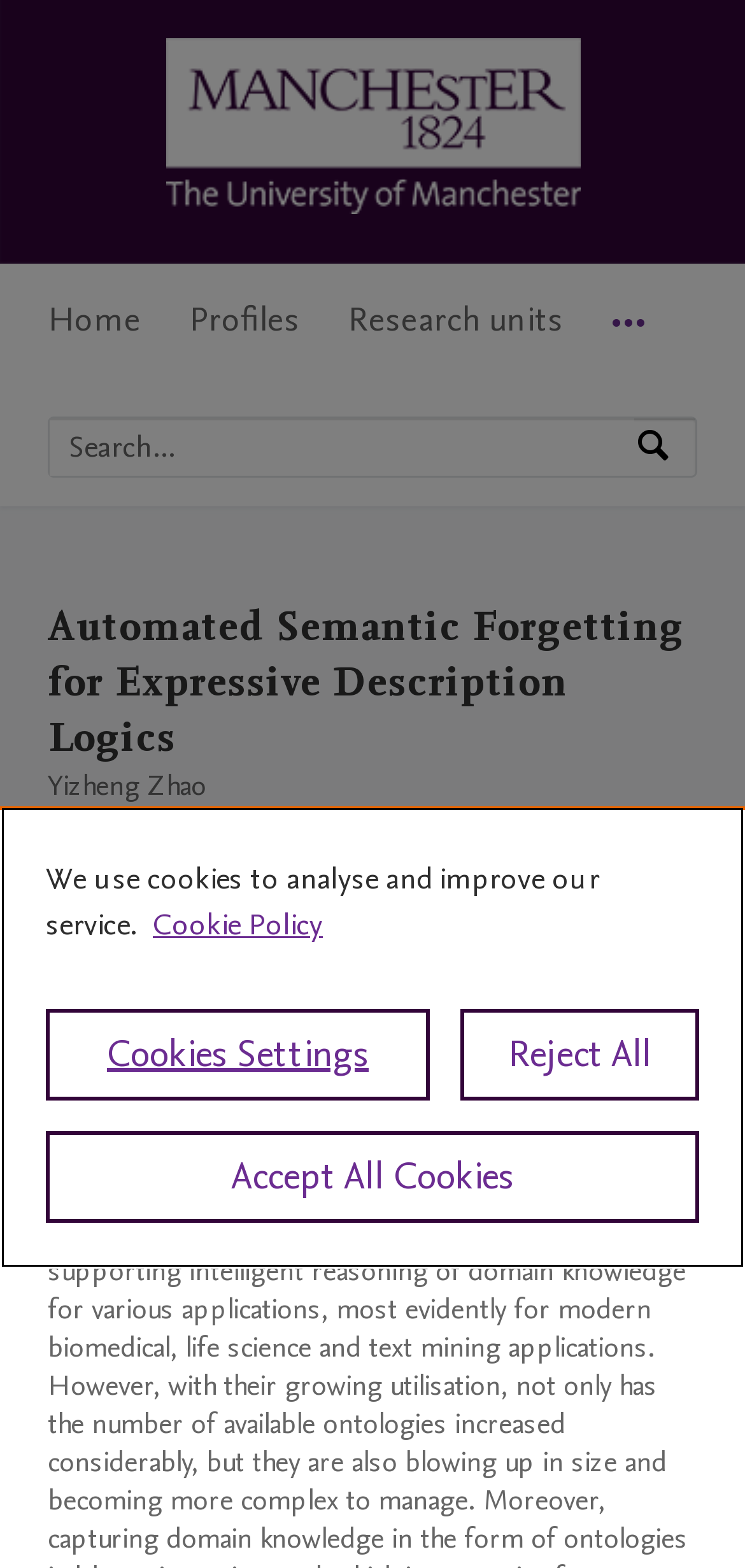Observe the image and answer the following question in detail: What is the purpose of the search bar?

I found the purpose of the search bar by looking at the StaticText element with the text 'Search by expertise, name or affiliation' at coordinates [0.067, 0.266, 0.723, 0.293]. This suggests that the search bar is used to search for researchers or research units by their expertise, name, or affiliation.